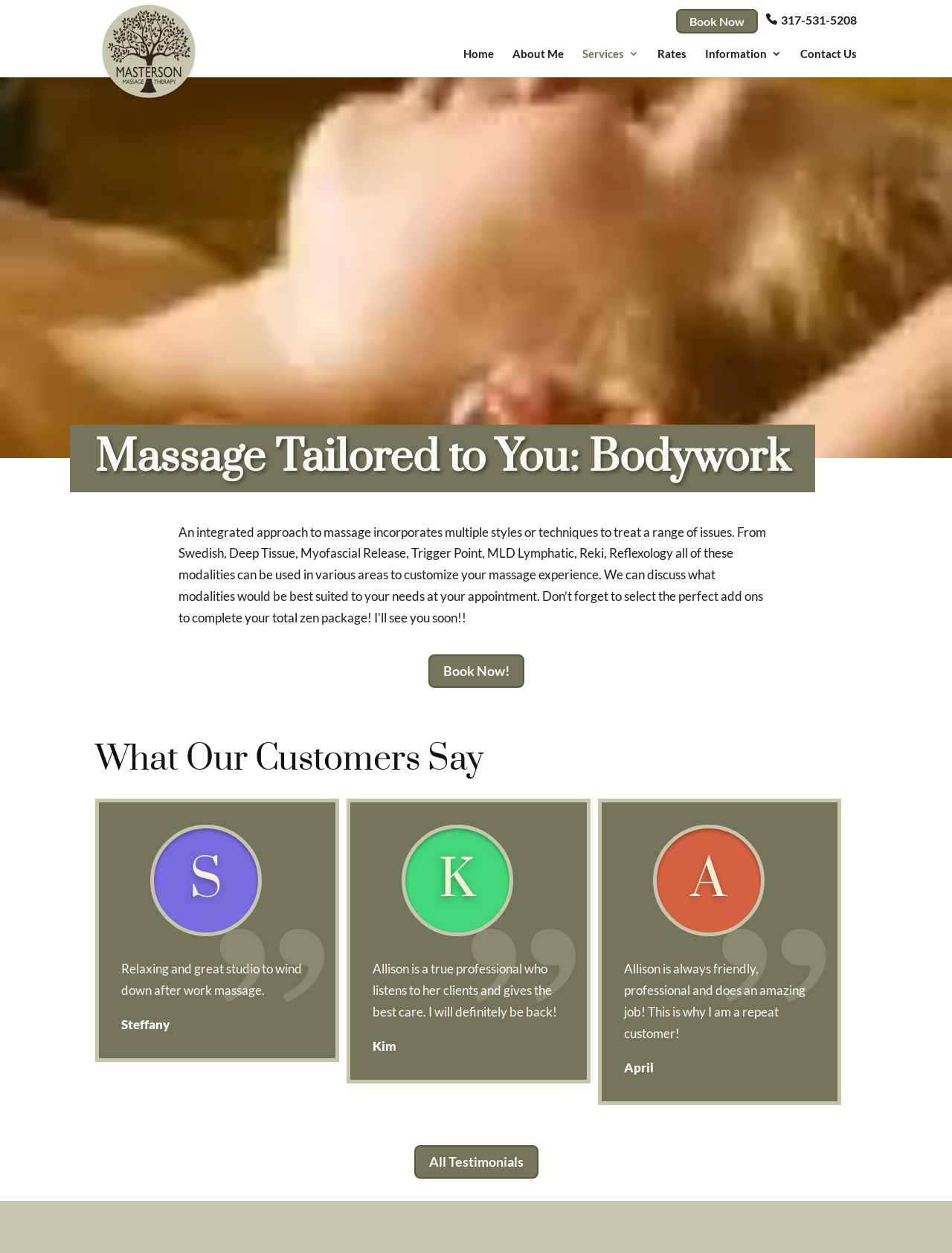Highlight the bounding box coordinates of the element you need to click to perform the following instruction: "Click the 'Book Now' button."

[0.71, 0.007, 0.796, 0.027]